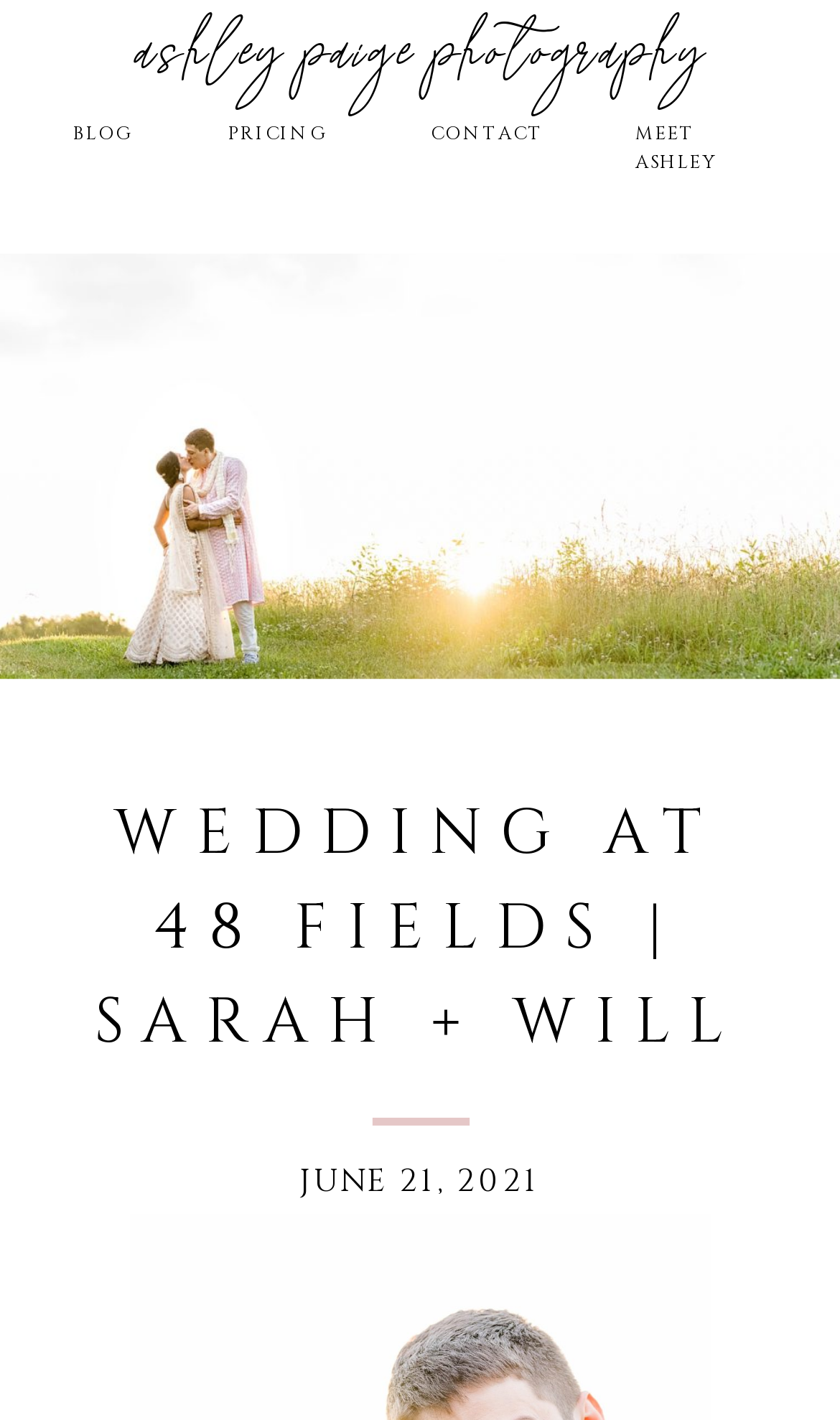What is the name of the photographer?
Refer to the image and provide a concise answer in one word or phrase.

Ashley Paige